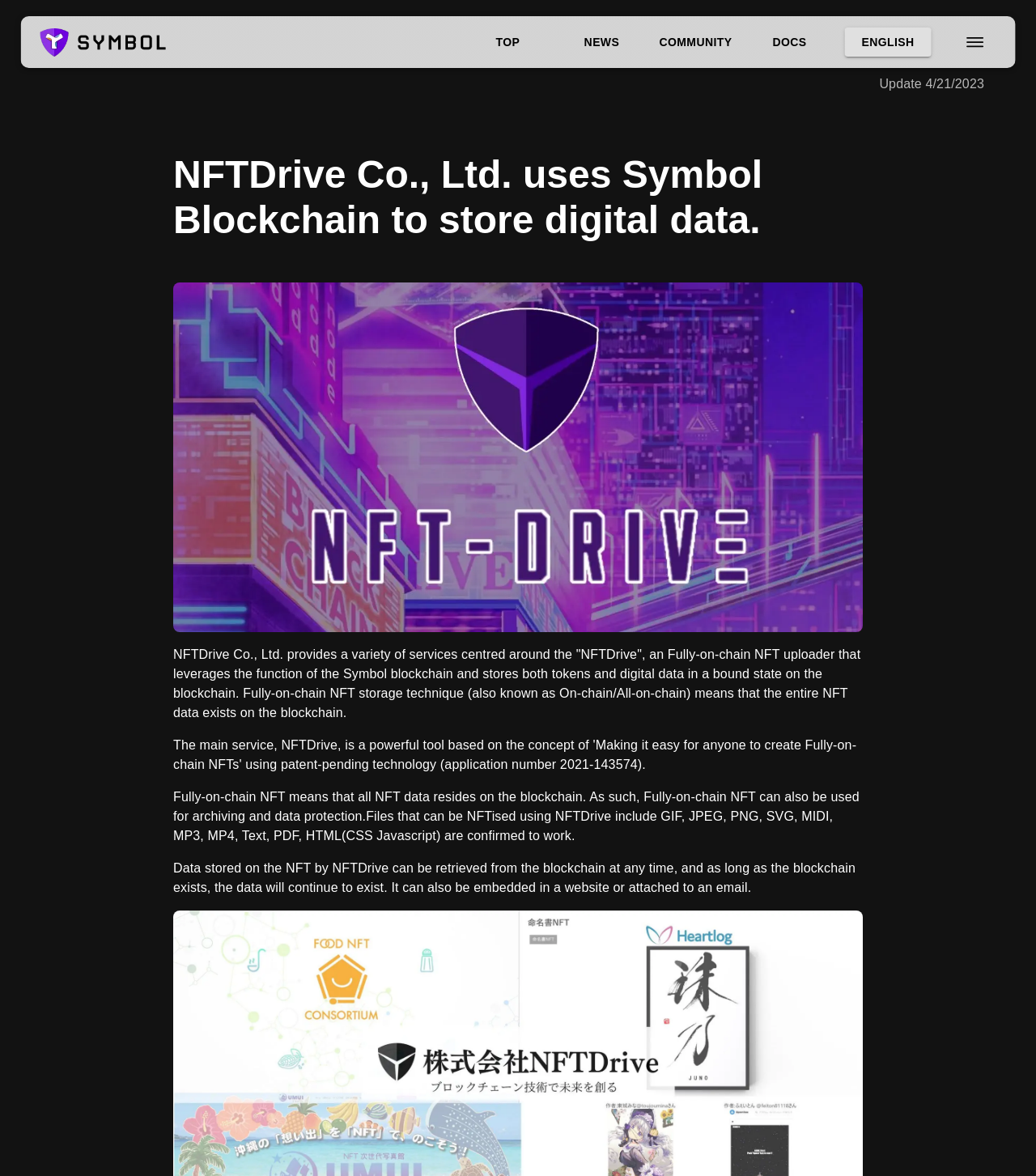Determine the bounding box for the UI element described here: "parent_node: TOP aria-label="menu"".

[0.921, 0.018, 0.961, 0.054]